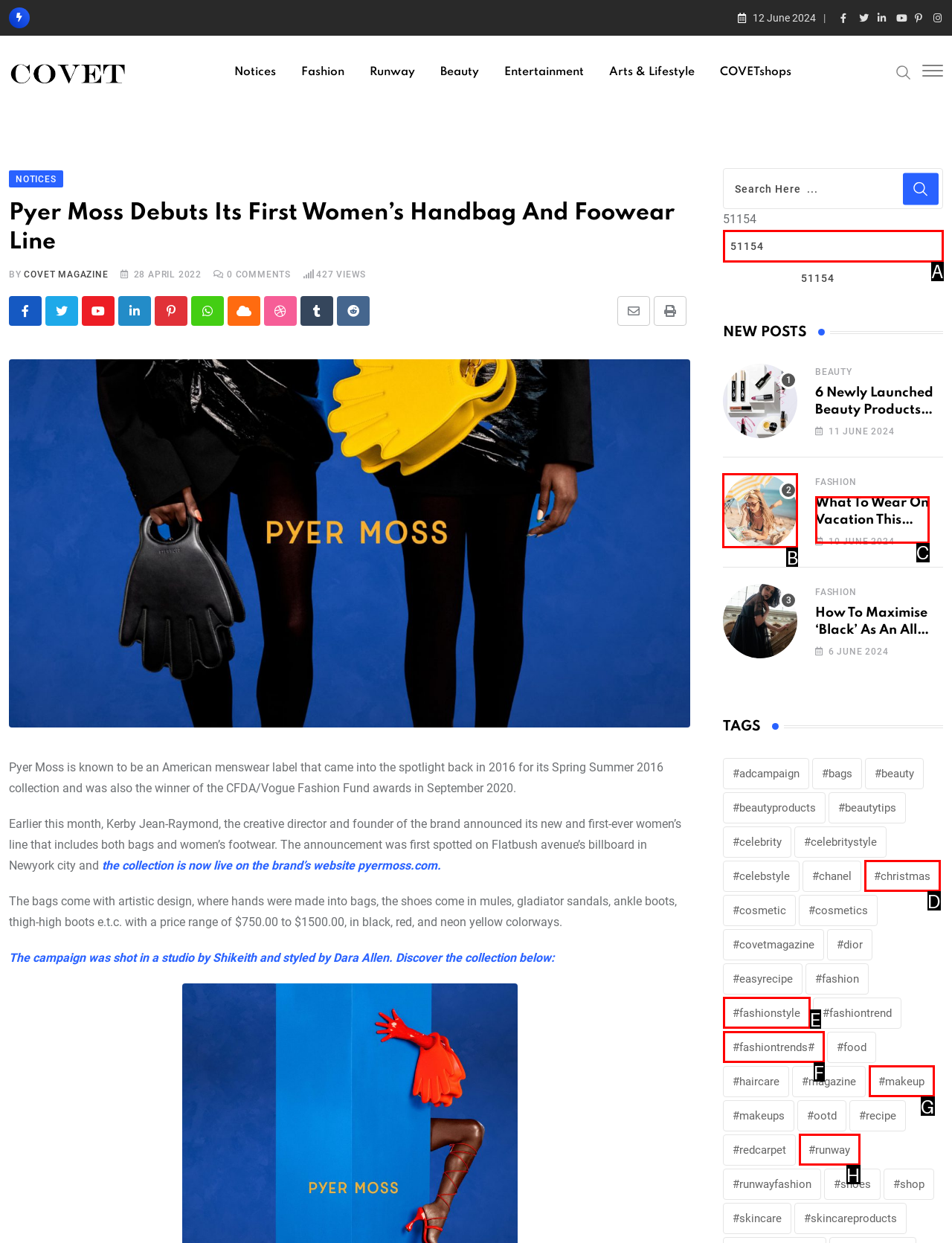Indicate the letter of the UI element that should be clicked to accomplish the task: Explore What To Wear On Vacation This Summer 2024. Answer with the letter only.

B